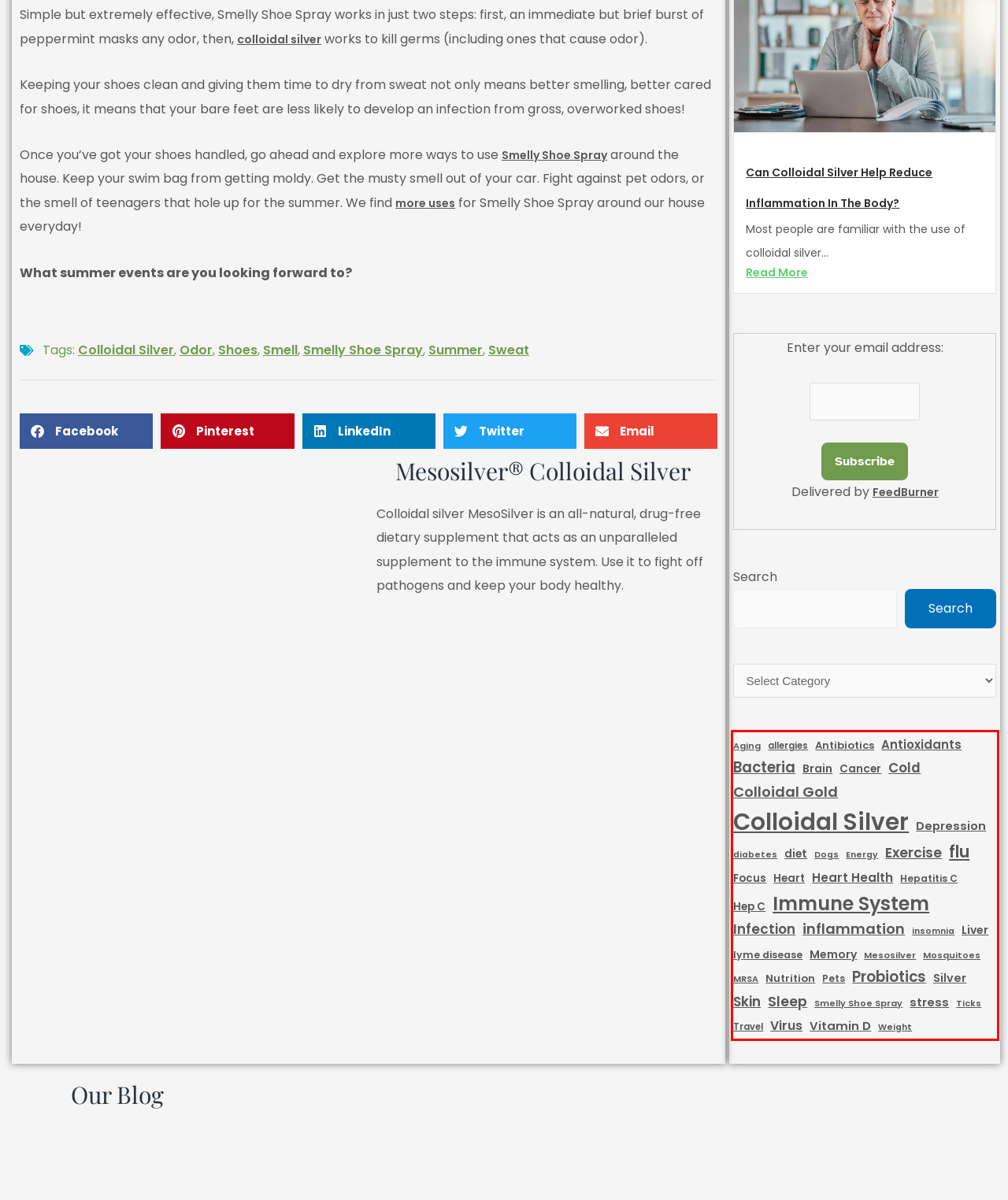In the screenshot of the webpage, find the red bounding box and perform OCR to obtain the text content restricted within this red bounding box.

Aging allergies Antibiotics Antioxidants Bacteria Brain Cancer Cold Colloidal Gold Colloidal Silver Depression diabetes diet Dogs Energy Exercise flu Focus Heart Heart Health Hepatitis C Hep C Immune System Infection inflammation insomnia Liver lyme disease Memory Mesosilver Mosquitoes MRSA Nutrition Pets Probiotics Silver Skin Sleep Smelly Shoe Spray stress Ticks Travel Virus Vitamin D Weight